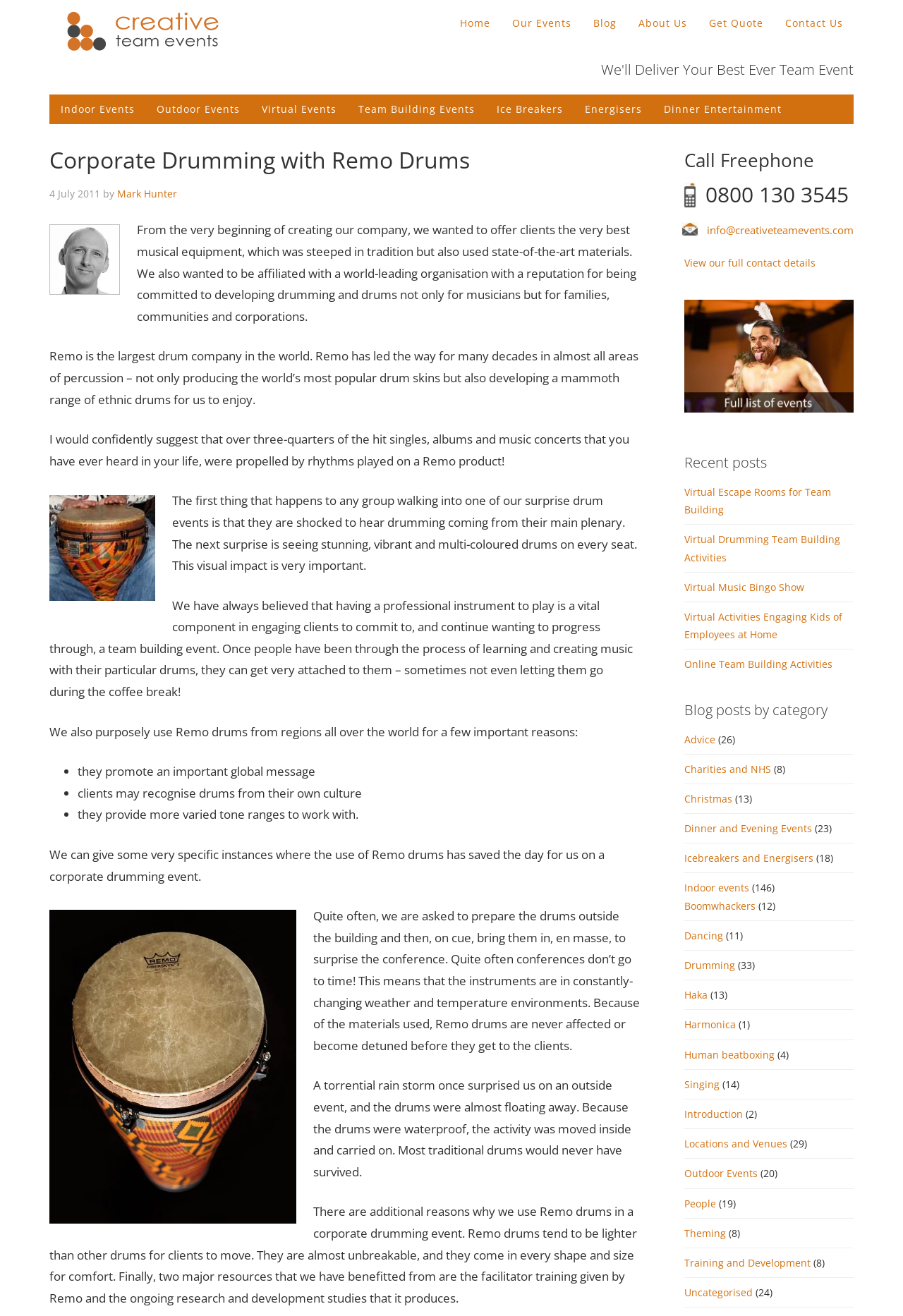Identify the bounding box for the UI element described as: "View our full contact details". The coordinates should be four float numbers between 0 and 1, i.e., [left, top, right, bottom].

[0.758, 0.194, 0.903, 0.205]